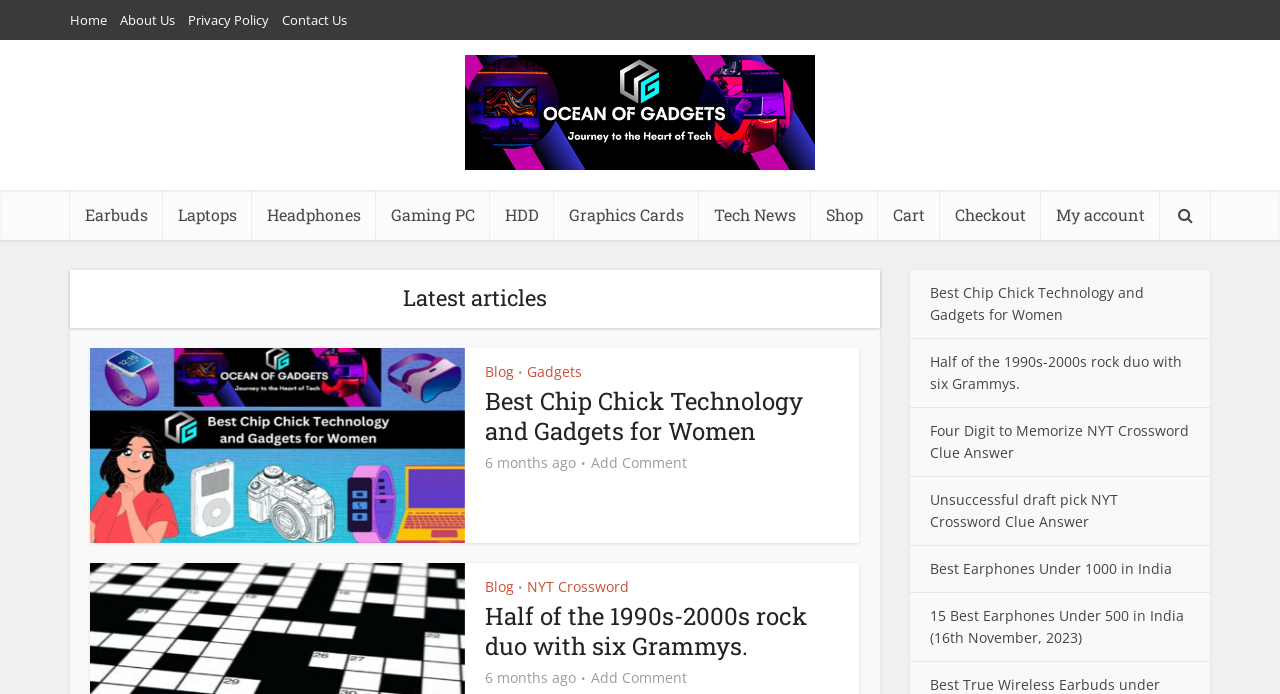What is the title of the first article on the webpage?
From the image, respond using a single word or phrase.

Best Chip Chick Technology and Gadgets for Women